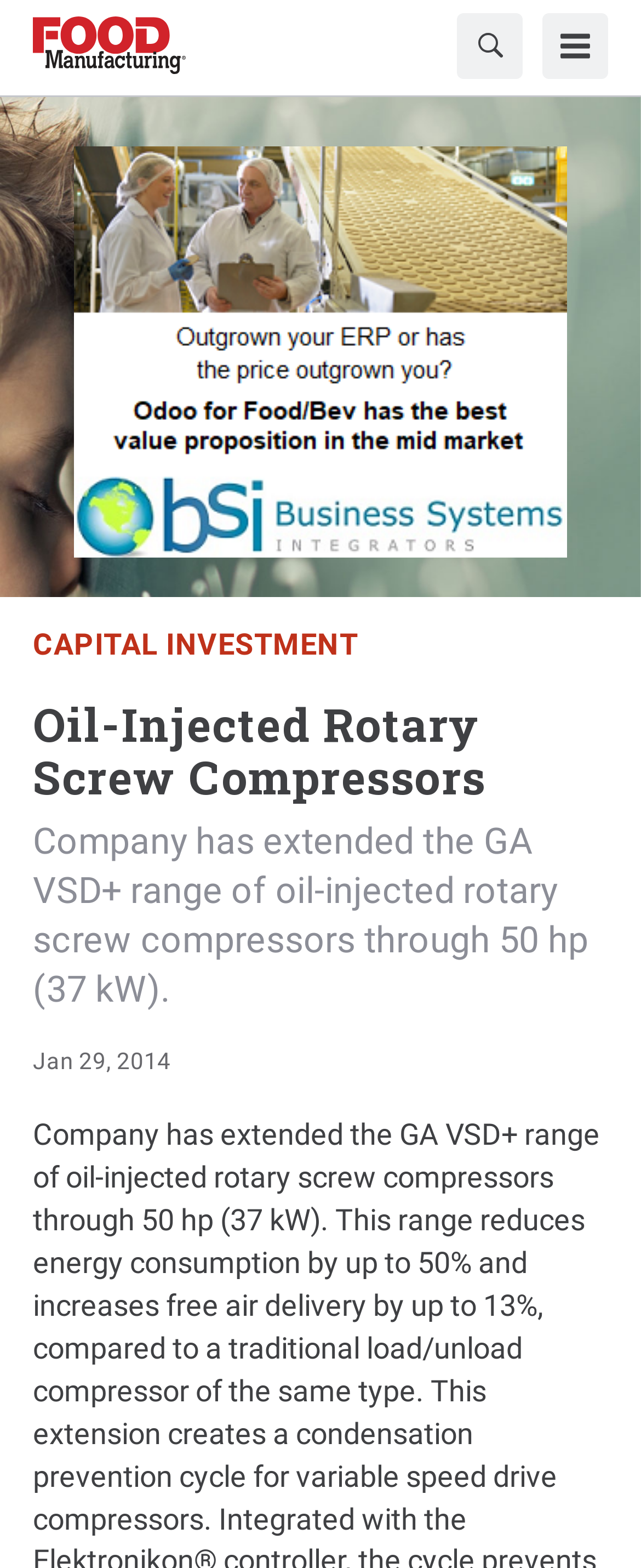Construct a comprehensive description capturing every detail on the webpage.

The webpage is about oil-injected rotary screw compressors, specifically the extension of the GA VSD+ range by a company. At the top, there is a navigation menu with links to "Food Manufacturing" and "Search", accompanied by icons. The "Search" link has a search button with a magnifying glass icon. On the right side of the navigation menu, there is a "Toggle Menu" button with a hamburger icon.

Below the navigation menu, there is a prominent link "CLICK HERE FOR MORE INFORMATION" with a large image, taking up most of the width of the page. This link is followed by a content information region, which contains a navigation section with breadcrumbs, a heading "Oil-Injected Rotary Screw Compressors", and two paragraphs of text. The first paragraph describes the extension of the GA VSD+ range, while the second paragraph displays the date "Jan 29, 2014".